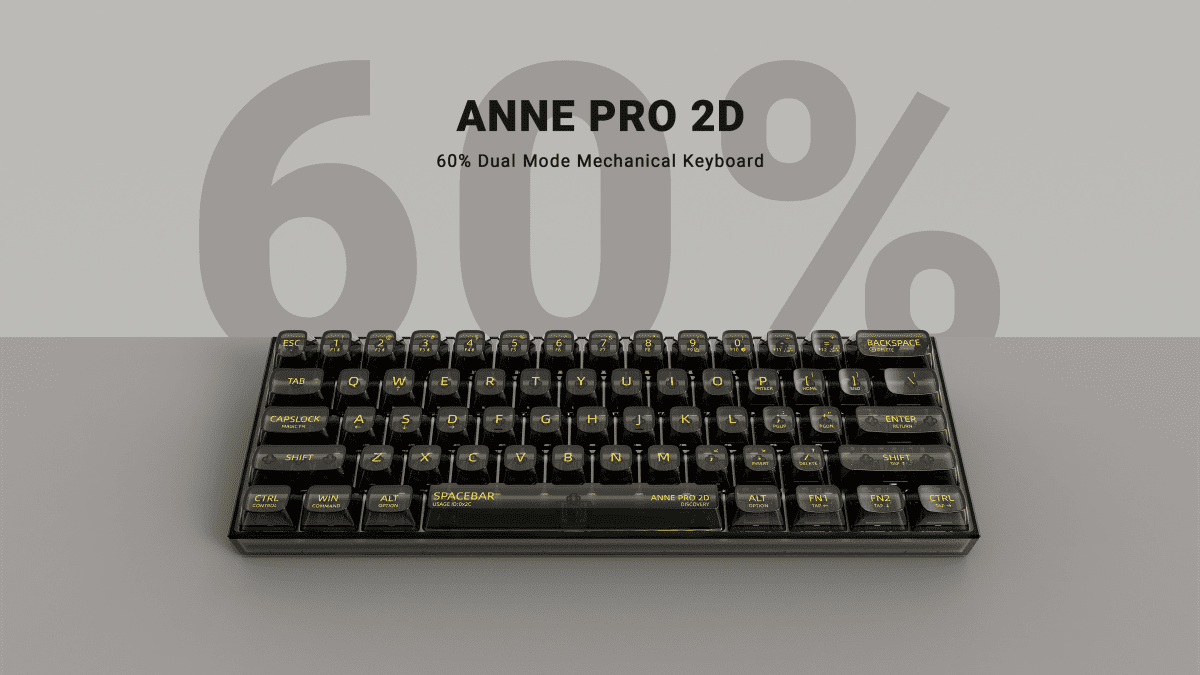What percentage is displayed in the background?
Using the image, provide a detailed and thorough answer to the question.

The caption states that the number '60%' is 'prominently displayed in the background', which suggests that the percentage displayed is 60%.